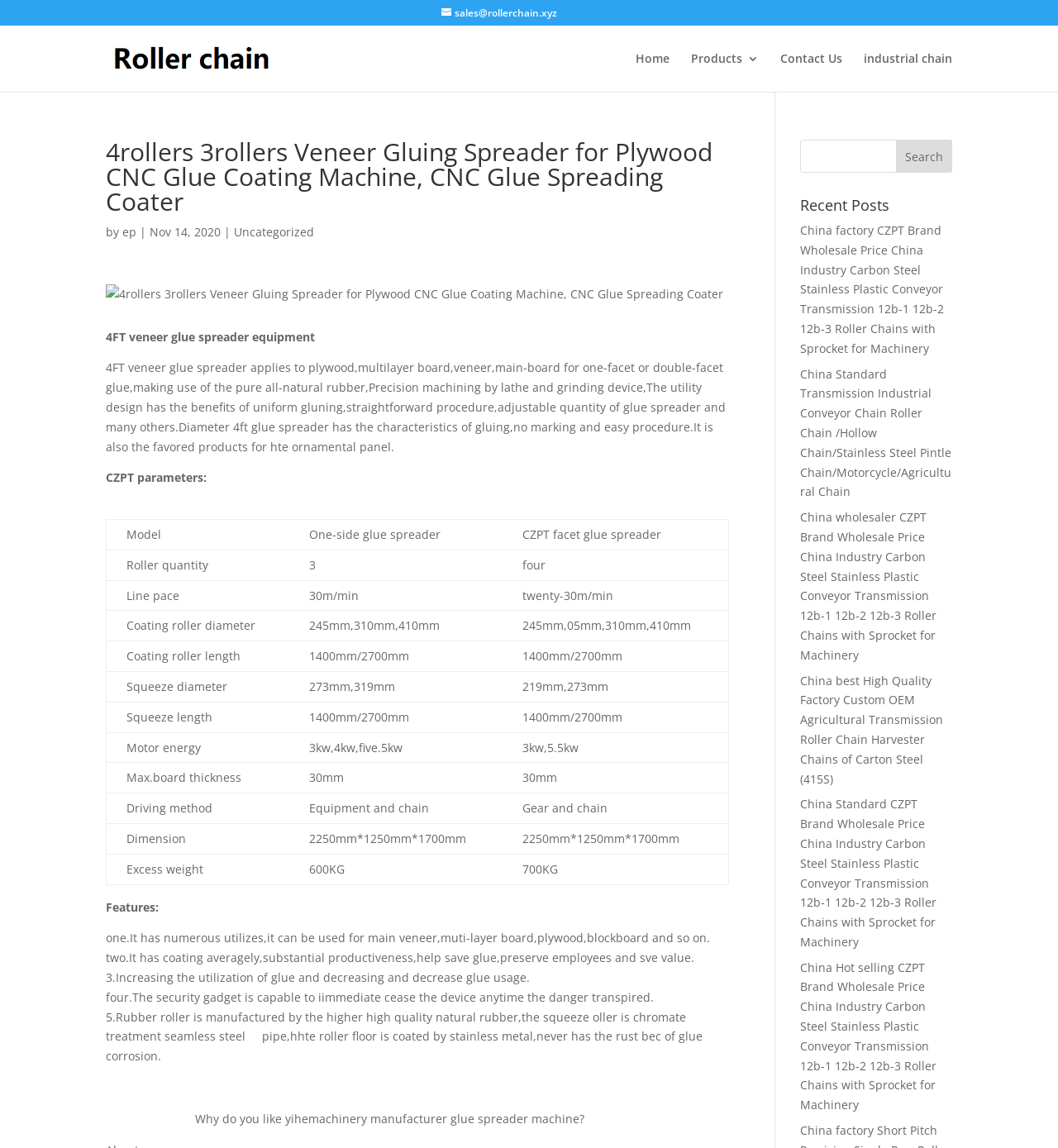Given the description: "sales@rollerchain.xyz", determine the bounding box coordinates of the UI element. The coordinates should be formatted as four float numbers between 0 and 1, [left, top, right, bottom].

[0.417, 0.005, 0.527, 0.017]